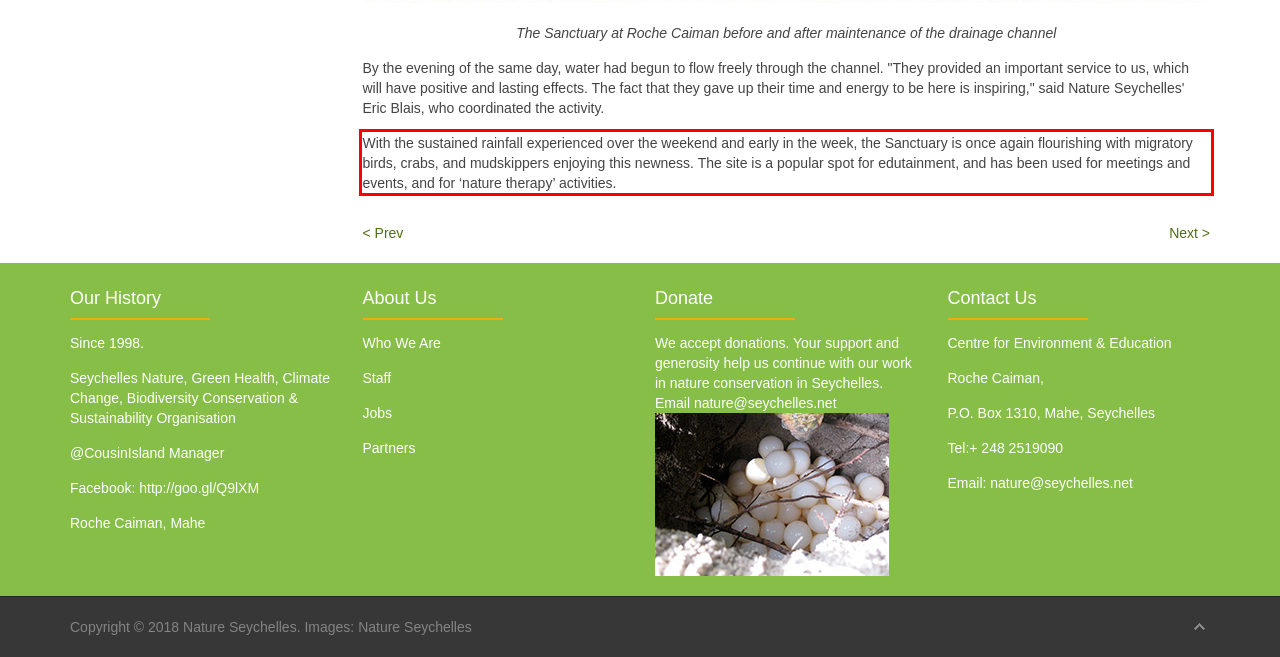Please analyze the screenshot of a webpage and extract the text content within the red bounding box using OCR.

With the sustained rainfall experienced over the weekend and early in the week, the Sanctuary is once again flourishing with migratory birds, crabs, and mudskippers enjoying this newness. The site is a popular spot for edutainment, and has been used for meetings and events, and for ‘nature therapy’ activities.